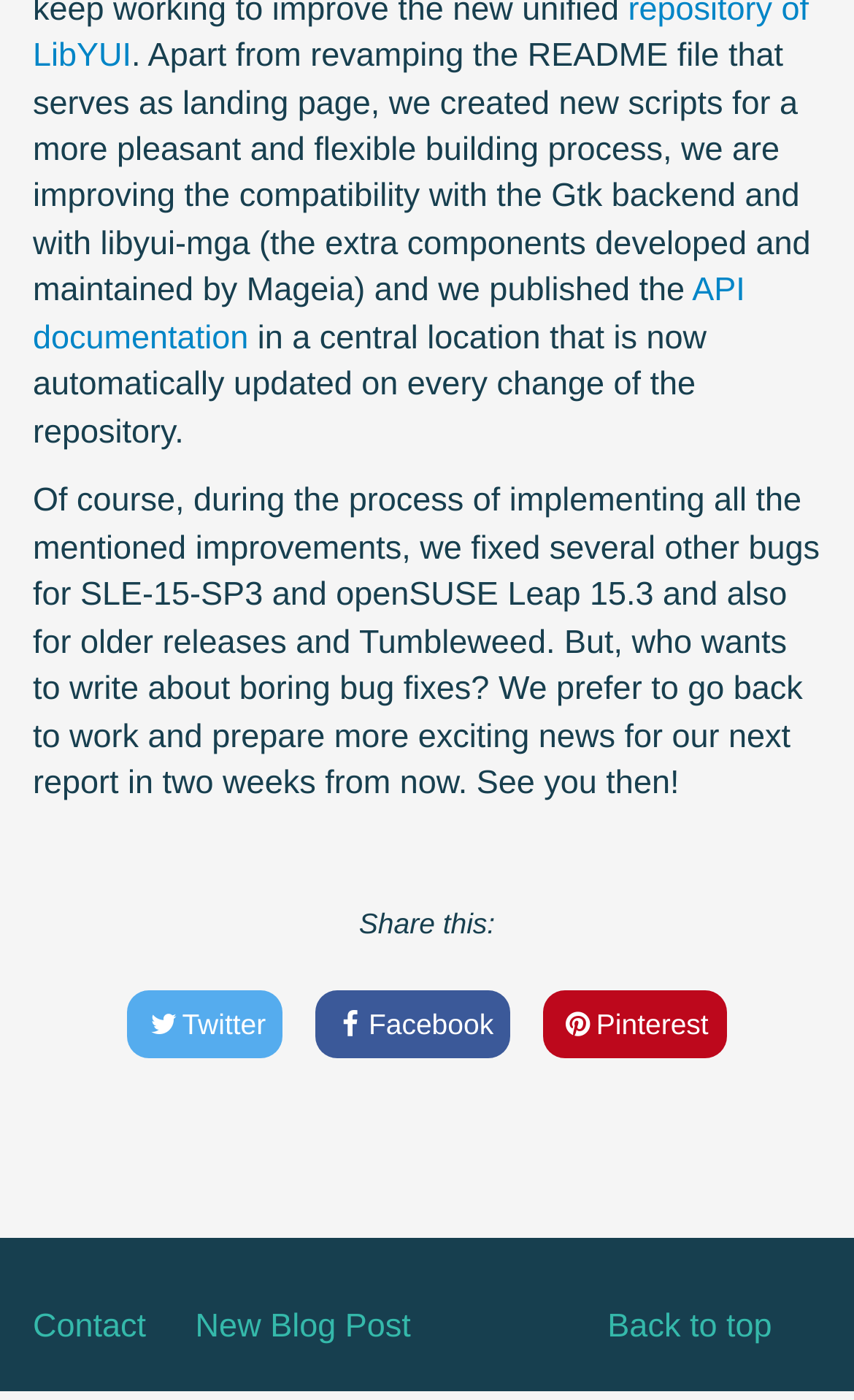Respond to the question below with a concise word or phrase:
What is the main topic of the webpage?

Project updates